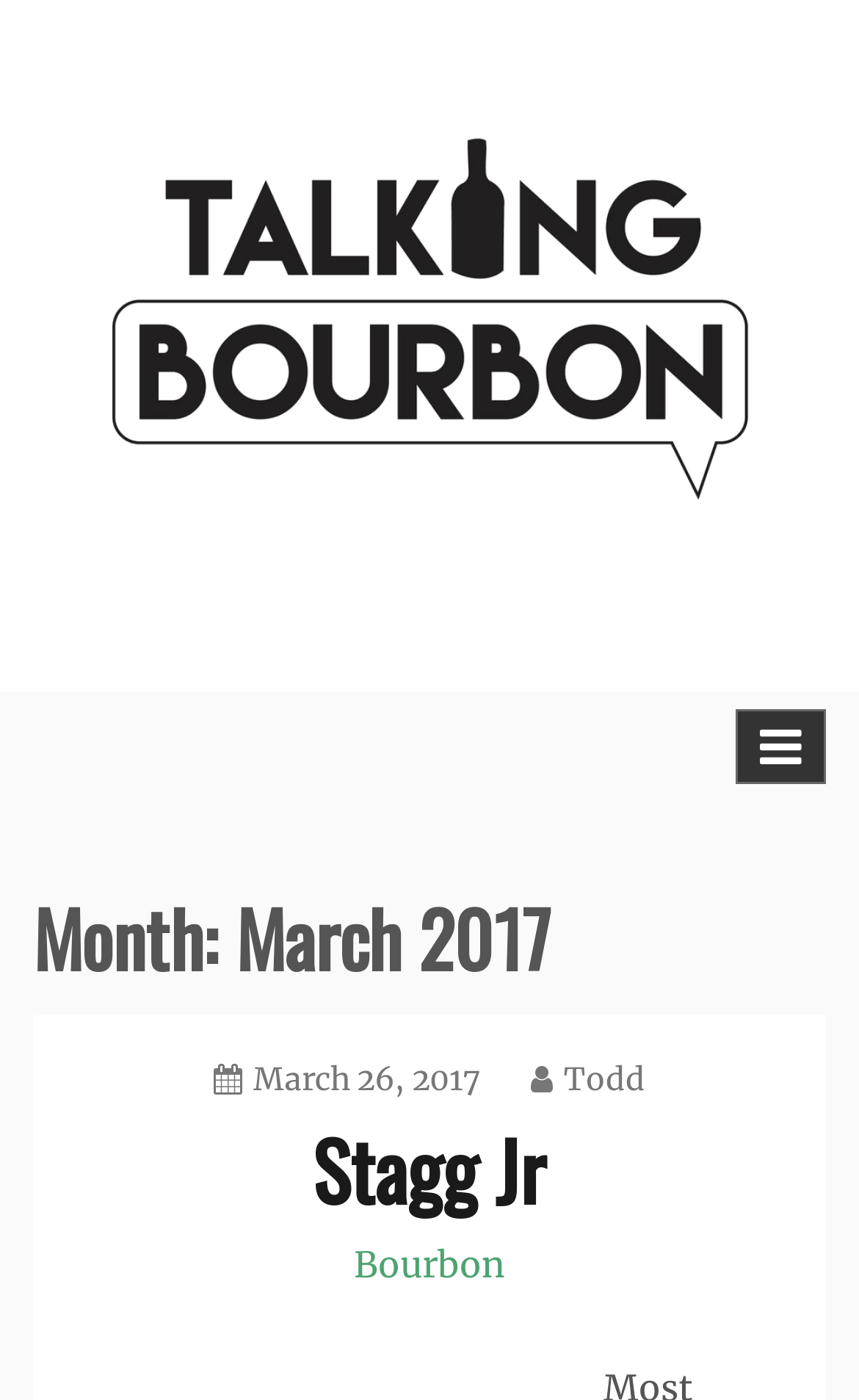Refer to the image and provide a thorough answer to this question:
What is the date of the post?

I found a link element with the text ' March 26, 2017' which is likely the date of the post. The '' symbol is an icon, and the text 'March 26, 2017' is the date.